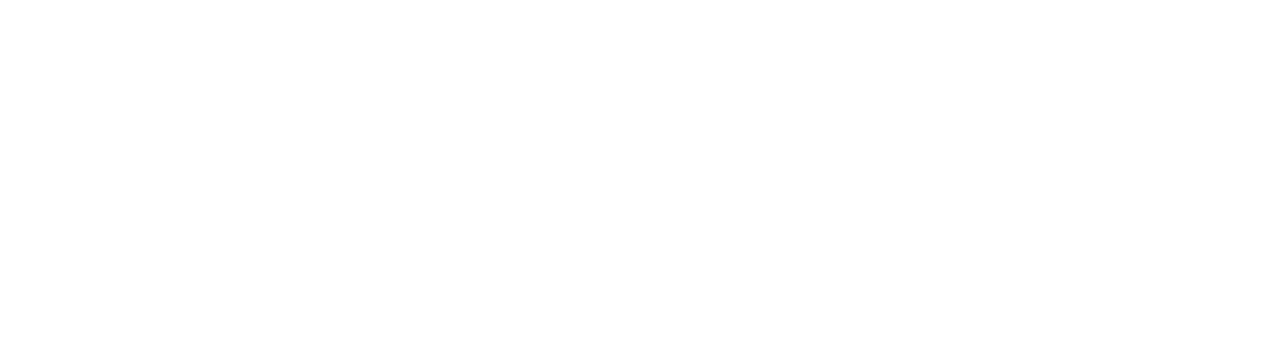What is the purpose of the MVGA?
Answer the question with just one word or phrase using the image.

Foster a vibrant golfing community